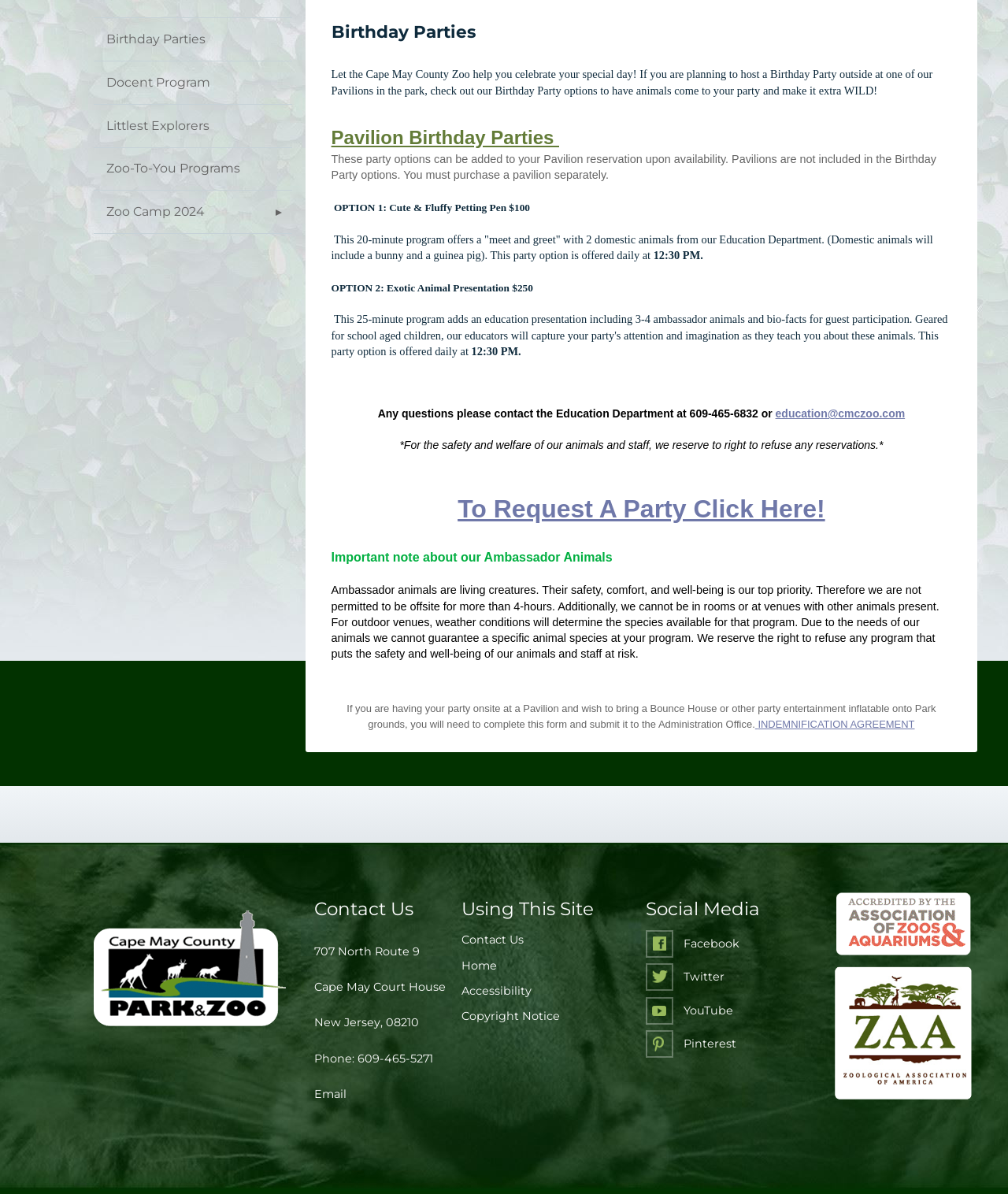Based on the element description Zoo Camp 2024, identify the bounding box of the UI element in the given webpage screenshot. The coordinates should be in the format (top-left x, top-left y, bottom-right x, bottom-right y) and must be between 0 and 1.

[0.093, 0.16, 0.29, 0.196]